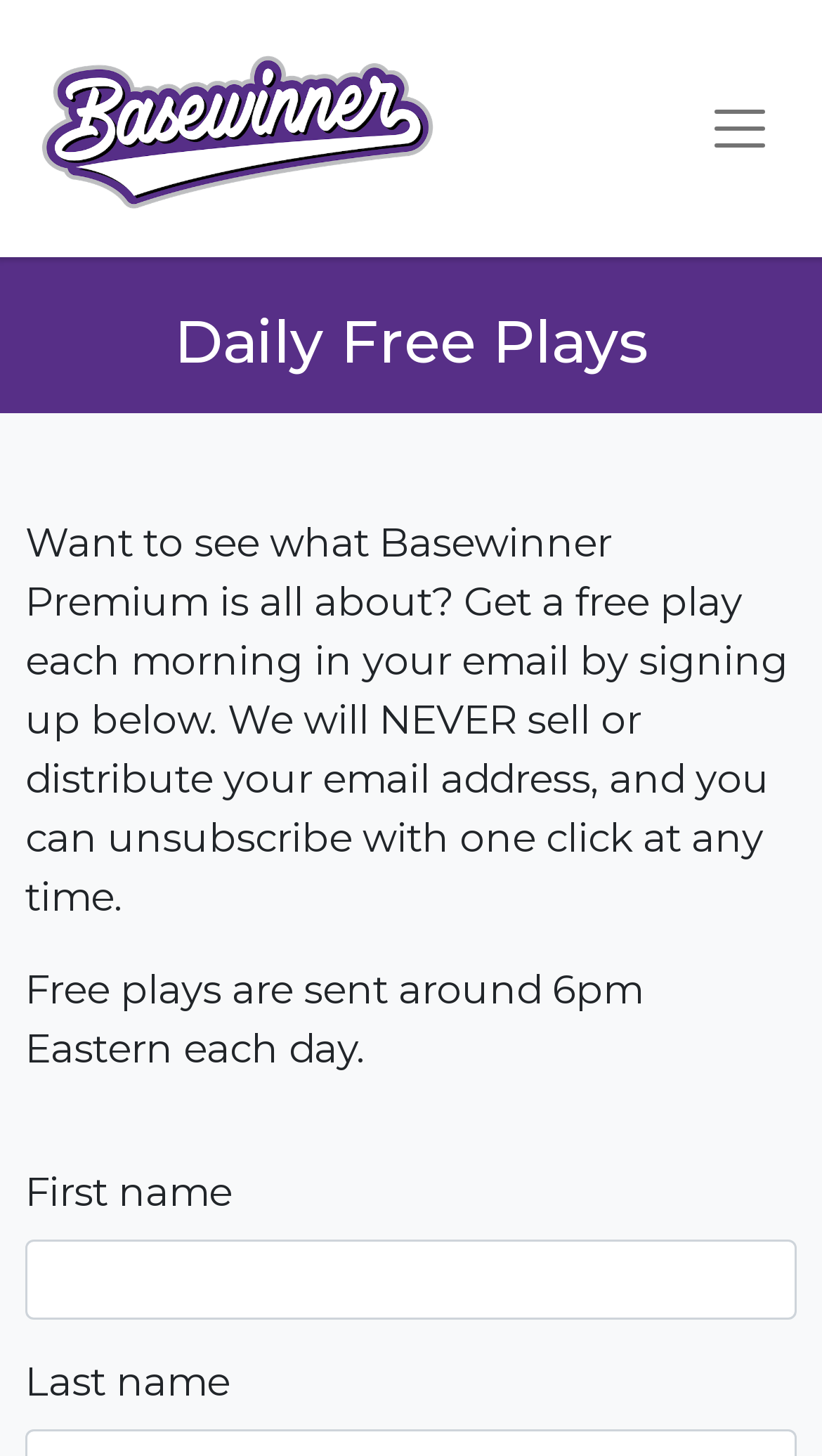Please provide a detailed answer to the question below based on the screenshot: 
Can users unsubscribe from free plays?

Users can unsubscribe from free plays with one click at any time, as mentioned in the static text 'We will NEVER sell or distribute your email address, and you can unsubscribe with one click at any time.'